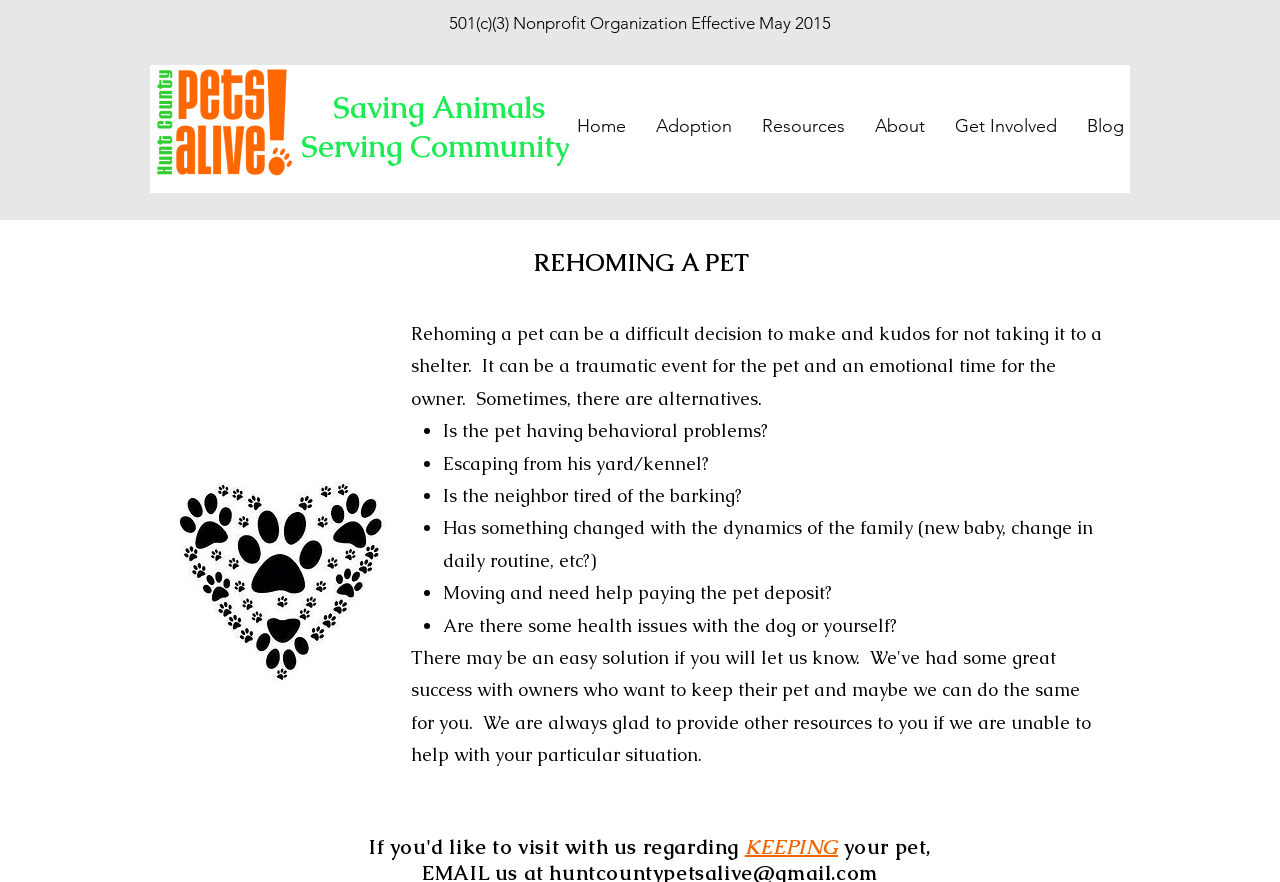What is the main purpose of the webpage?
Using the information presented in the image, please offer a detailed response to the question.

The webpage's main purpose is to provide information and resources for rehoming pets, as indicated by the heading 'REHOMING A PET' and the text that follows, which discusses alternatives to rehoming pets.